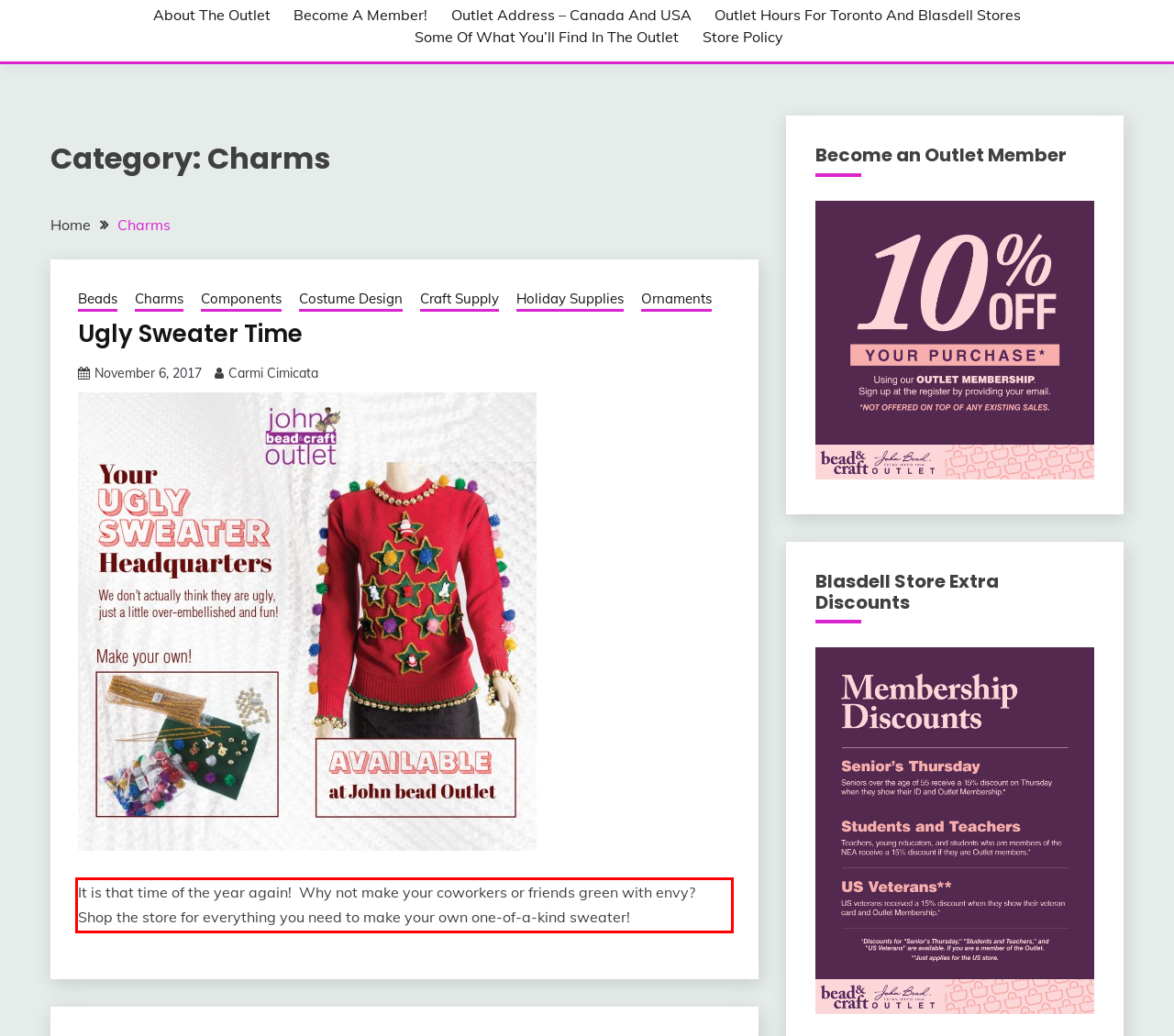You are given a screenshot of a webpage with a UI element highlighted by a red bounding box. Please perform OCR on the text content within this red bounding box.

It is that time of the year again! Why not make your coworkers or friends green with envy? Shop the store for everything you need to make your own one-of-a-kind sweater!